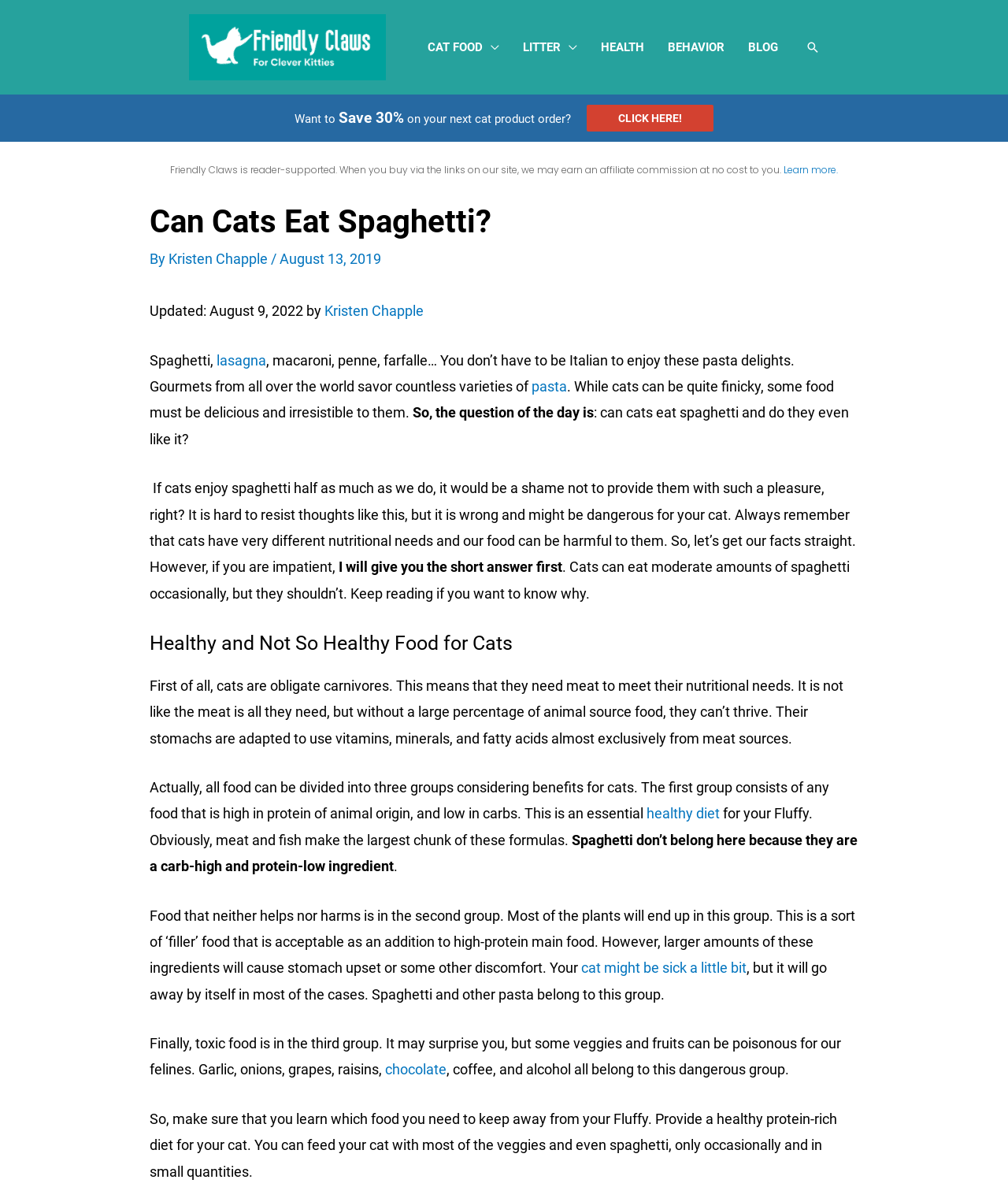Please find the main title text of this webpage.

Can Cats Eat Spaghetti?